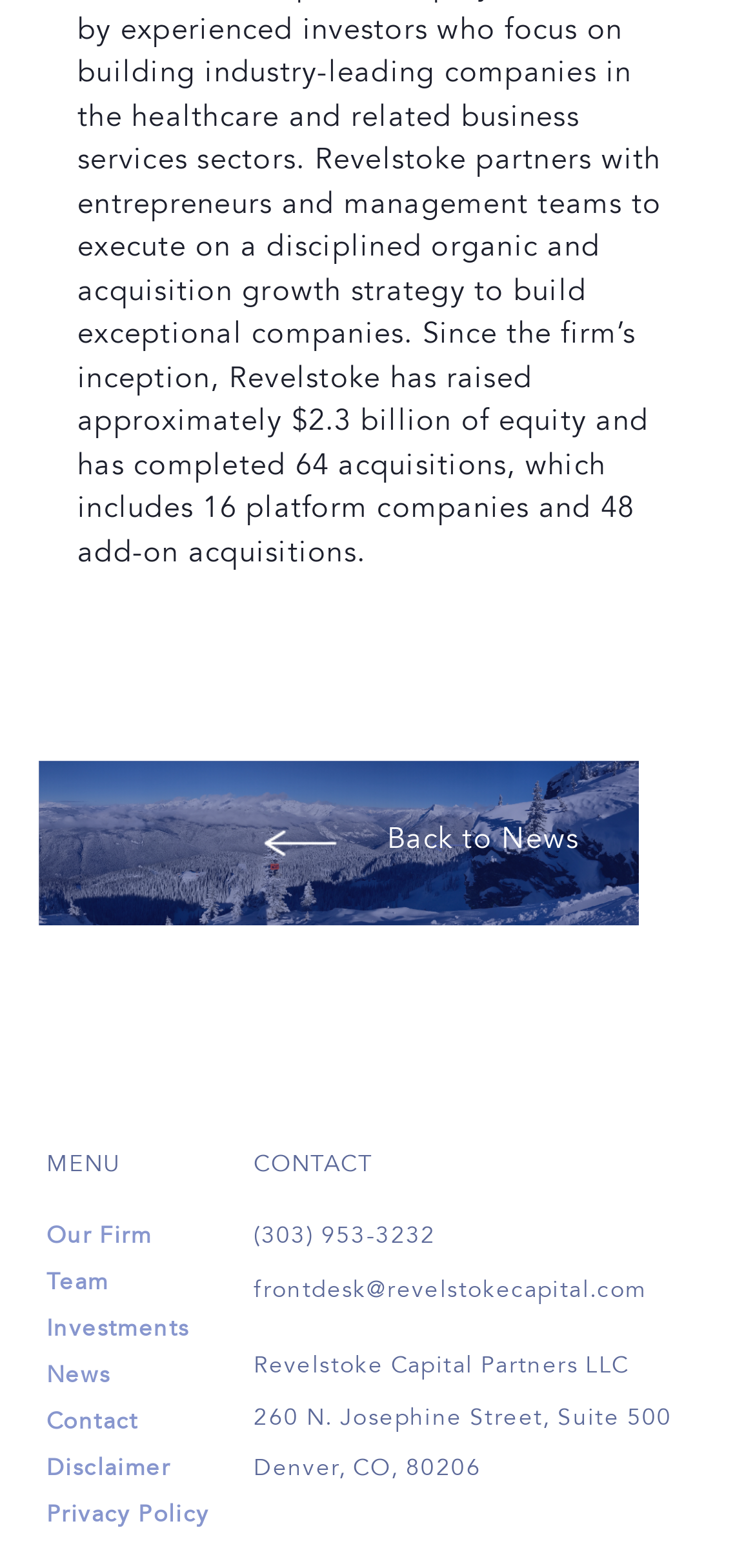Respond to the question below with a concise word or phrase:
What is the email address to contact?

frontdesk@revelstokecapital.com